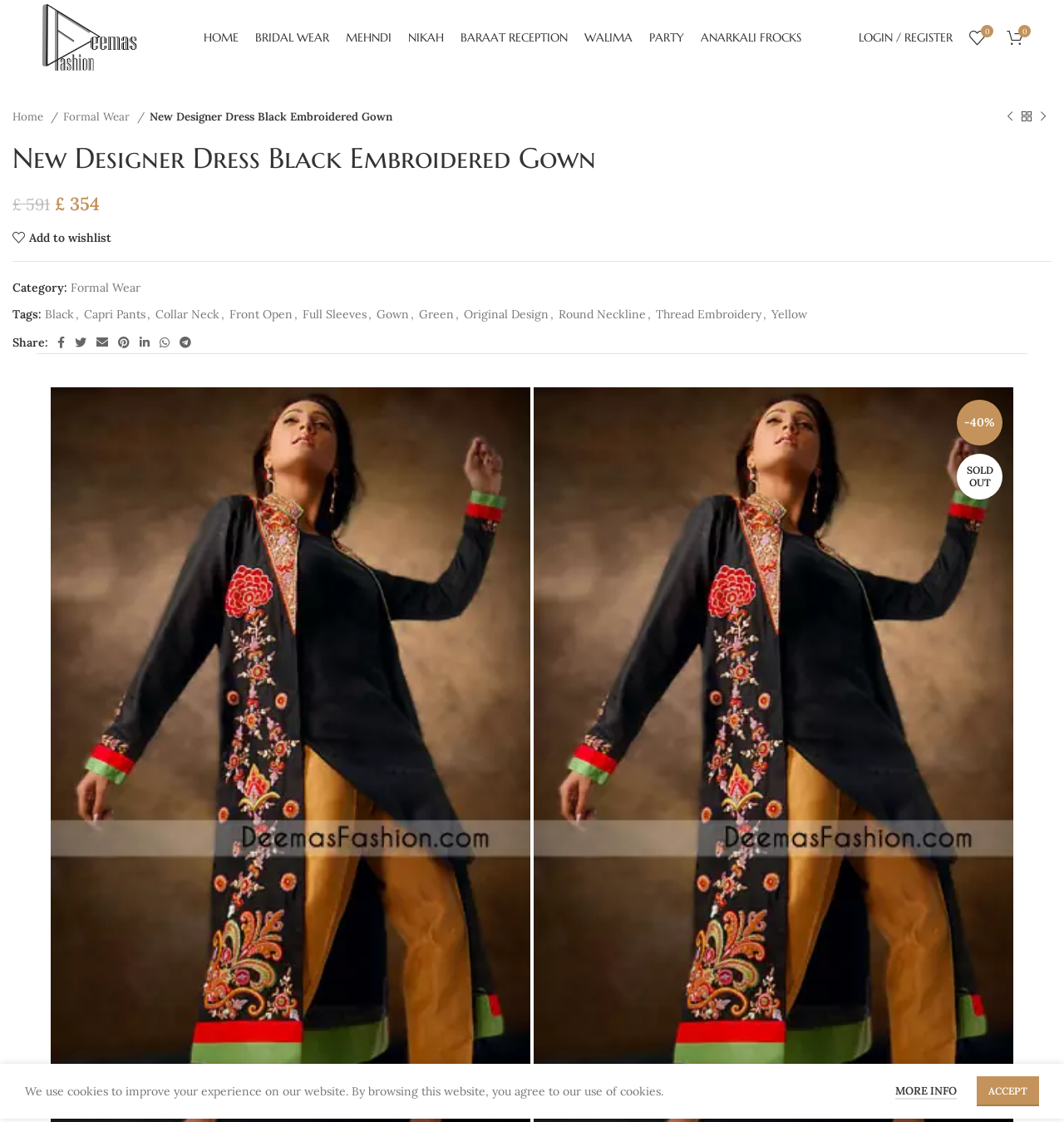Provide a comprehensive description of the webpage.

This webpage is about a specific designer dress, the "New Designer Dress Black Embroidered Gown", which is a wedding guest dress from Birmingham and Pakistani bridal gowns in London. 

At the top left, there is a logo of "Deemas Fashion New Corporate Identity" with a link to it. Next to it, there is a main navigation menu with links to "HOME", "BRIDAL WEAR", "MEHNDI", "NIKAH", "BARAAT RECEPTION", "WALIMA", "PARTY", and "ANARKALI FROCKS". 

On the top right, there are links to "LOGIN / REGISTER", "My Wishlist", and two icons for wishlist and cart. 

Below the navigation menu, there is a breadcrumb navigation showing the path "Home / Formal Wear /". 

The main content of the page is about the dress, with a heading "New Designer Dress Black Embroidered Gown" and a link to add it to the wishlist. There are also details about the category, tags, and sharing options for social media platforms. 

On the right side, there are links to previous and next products. 

At the bottom of the page, there is a notice about the use of cookies and options to get more information or accept it.